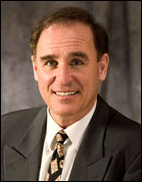Elaborate on the contents of the image in a comprehensive manner.

The image features a professional headshot of Jeff Queen, a representative from Front Street Realty. He is dressed in a formal suit and tie, which conveys a polished and professional appearance. The backdrop of the image is textured and muted, allowing the focus to remain on his confident smile and approachable demeanor. This photograph likely represents his professional profile, highlighting his role in providing outstanding real estate services in the South Okanagan region. Jeff's contact details, including his cell phone, office phone, and email address, are provided alongside this image, reflecting his commitment to accessibility and service in his work as a realtor.